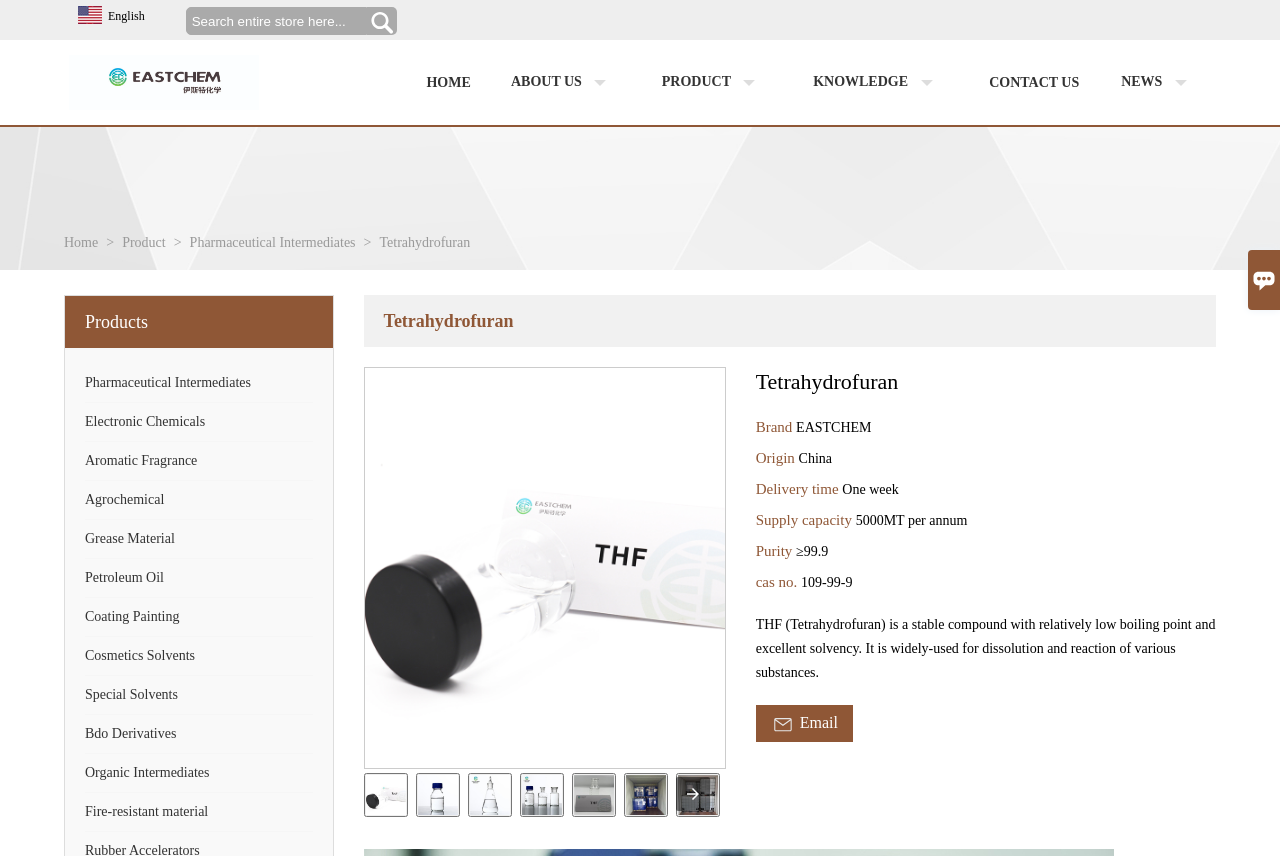What is the purity of the product?
Using the image, answer in one word or phrase.

≥99.9